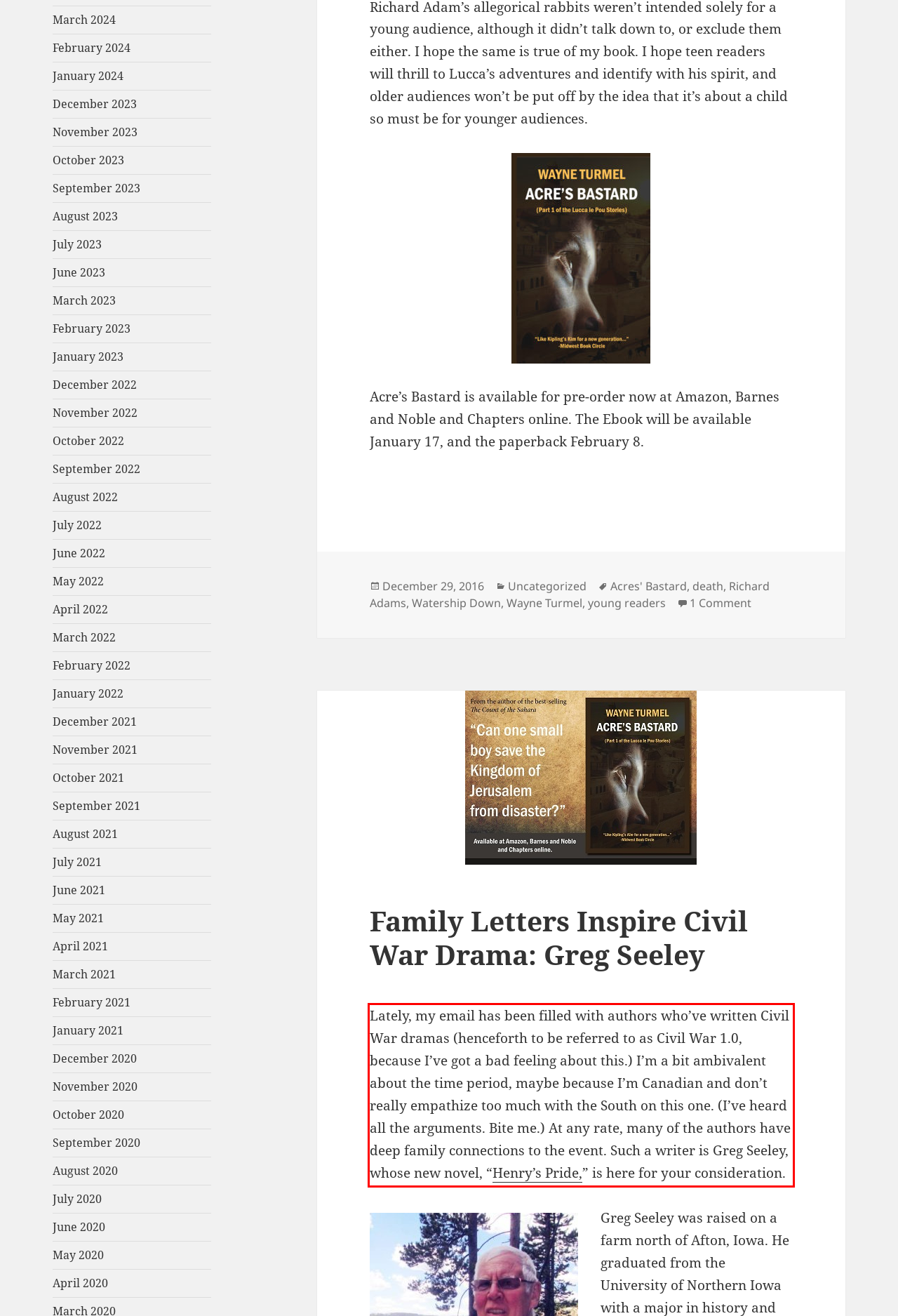Please identify and extract the text from the UI element that is surrounded by a red bounding box in the provided webpage screenshot.

Lately, my email has been filled with authors who’ve written Civil War dramas (henceforth to be referred to as Civil War 1.0, because I’ve got a bad feeling about this.) I’m a bit ambivalent about the time period, maybe because I’m Canadian and don’t really empathize too much with the South on this one. (I’ve heard all the arguments. Bite me.) At any rate, many of the authors have deep family connections to the event. Such a writer is Greg Seeley, whose new novel, “Henry’s Pride,” is here for your consideration.